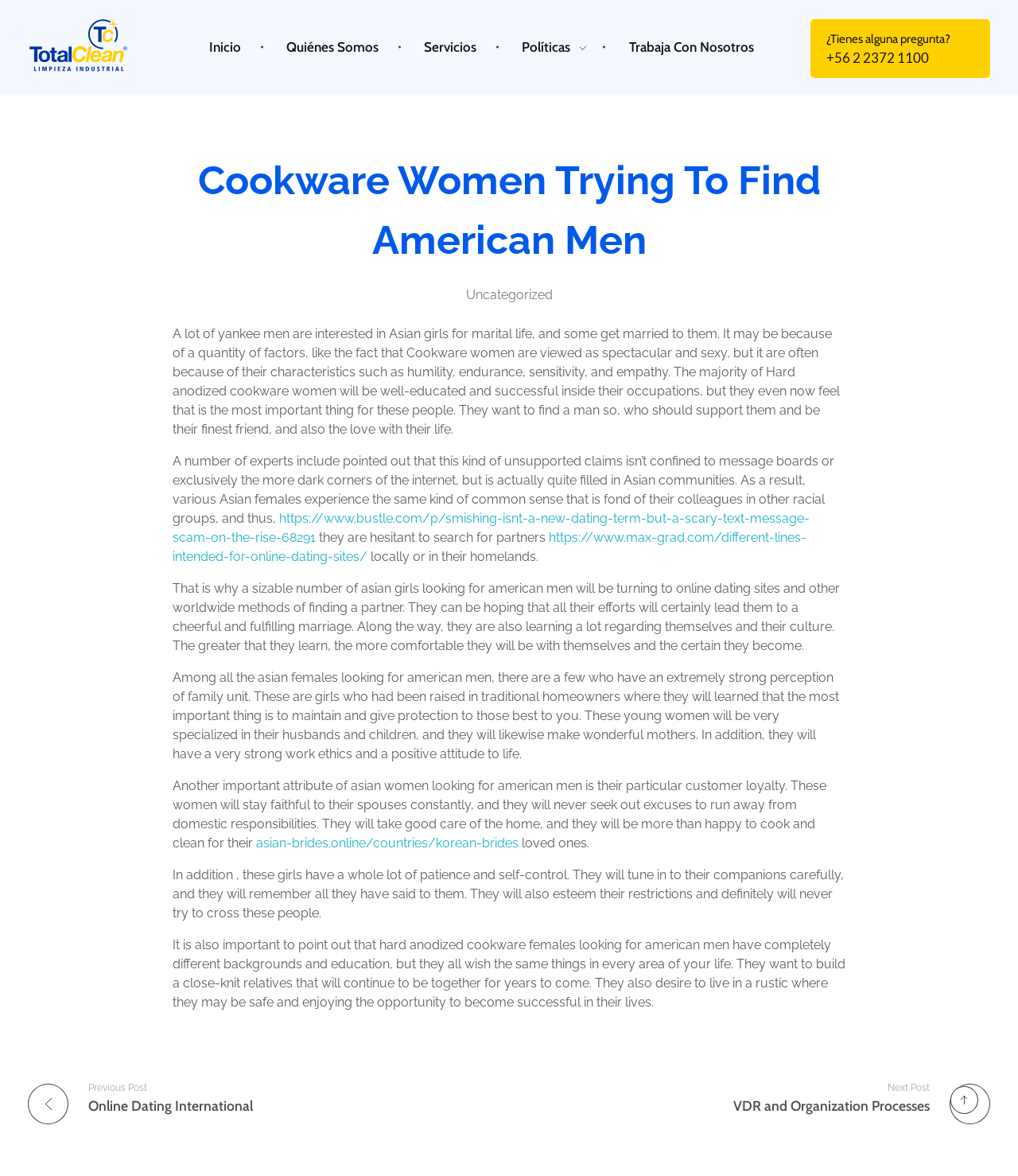Kindly determine the bounding box coordinates for the clickable area to achieve the given instruction: "Click on the 'Previous Post Online Dating International' link".

[0.027, 0.919, 0.488, 0.948]